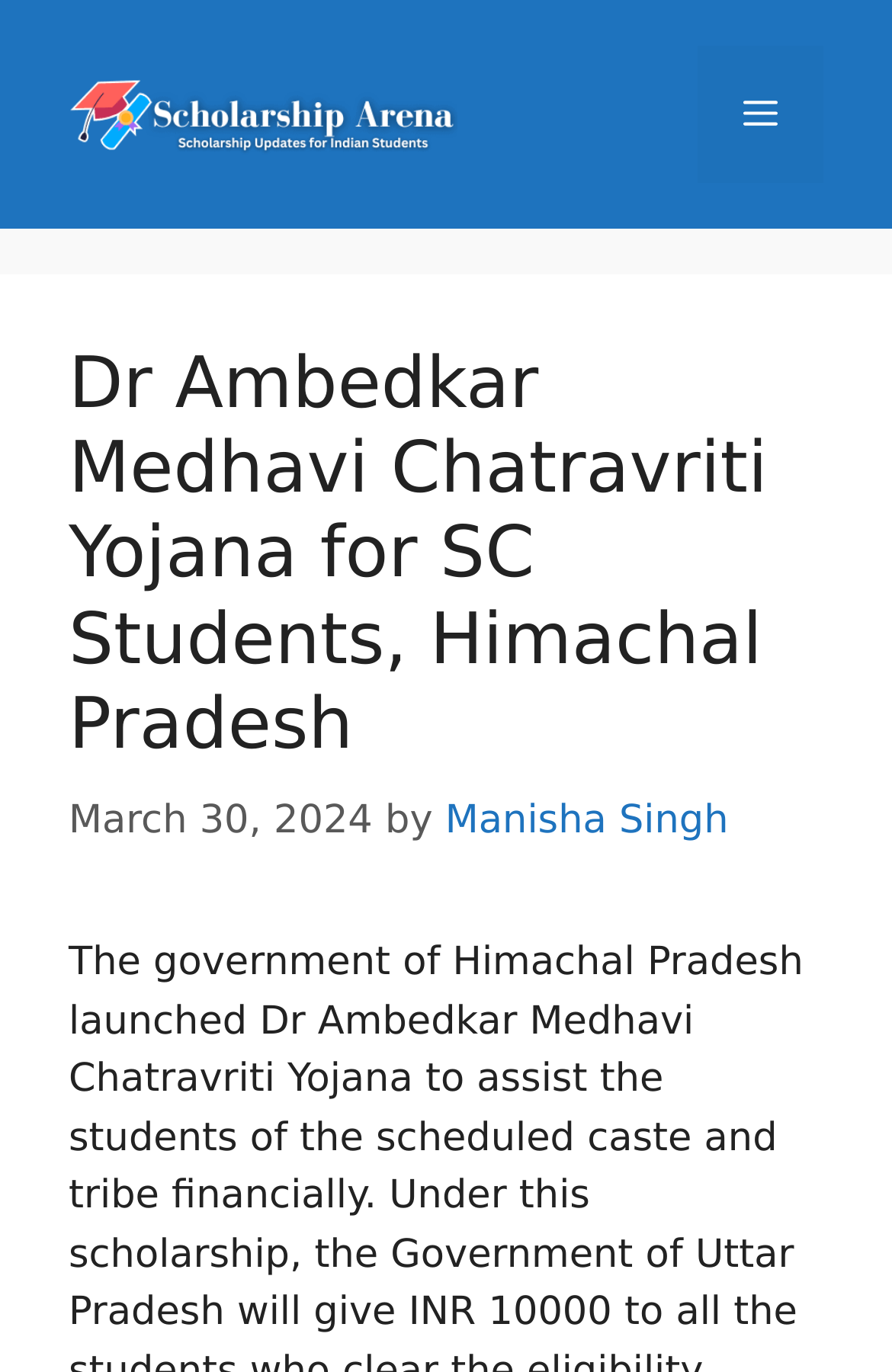Is the menu expanded? From the image, respond with a single word or brief phrase.

No